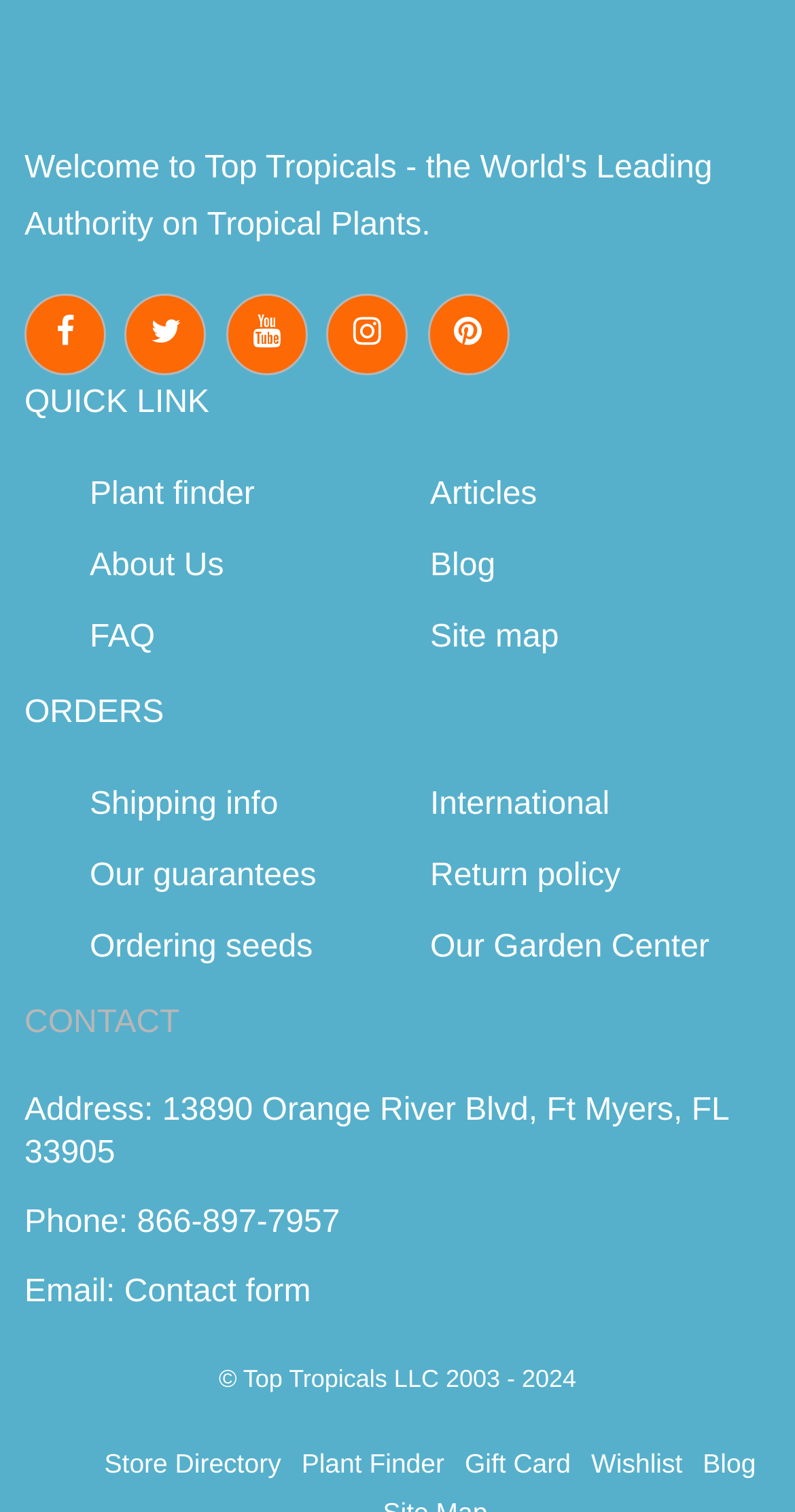Locate the bounding box coordinates of the segment that needs to be clicked to meet this instruction: "Get shipping information".

[0.113, 0.517, 0.541, 0.549]